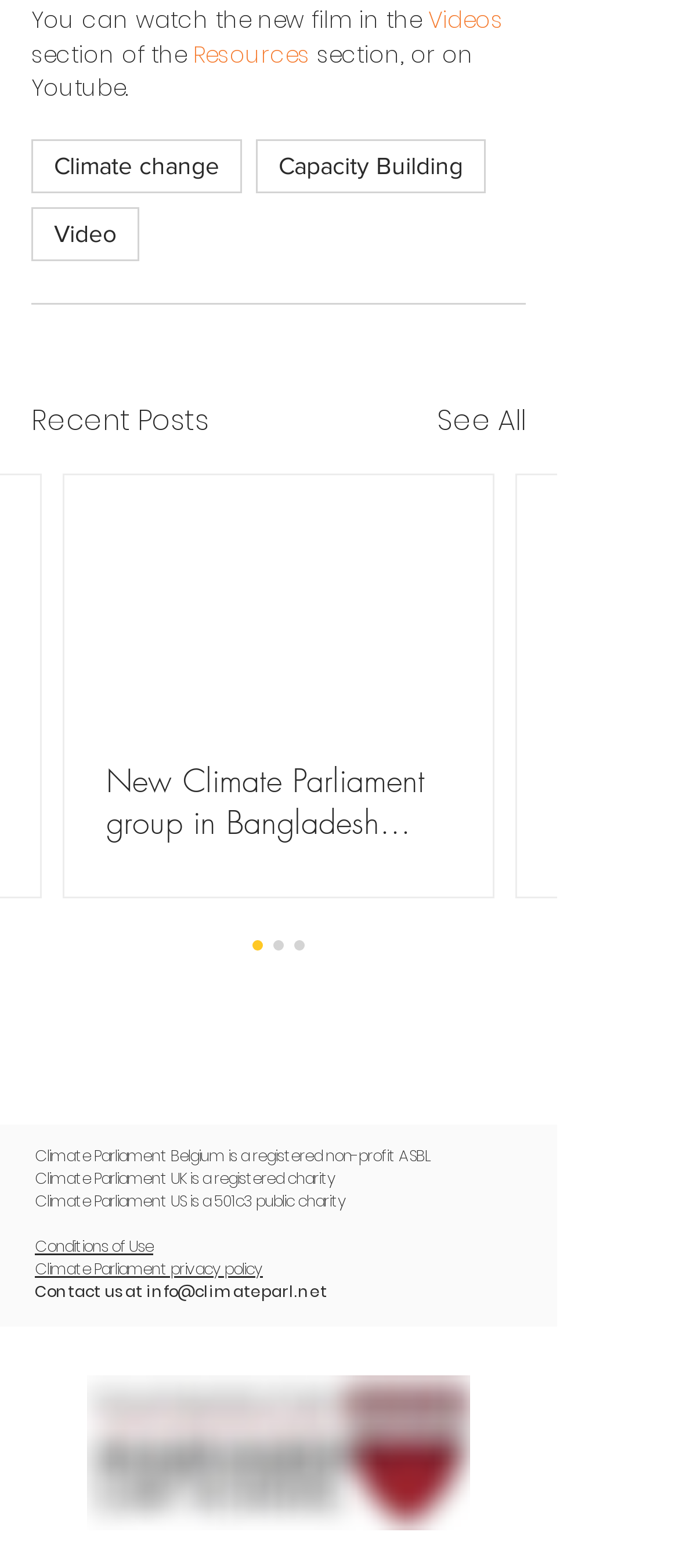Locate the bounding box of the UI element described in the following text: "Climate Parliament privacy policy".

[0.051, 0.802, 0.387, 0.815]